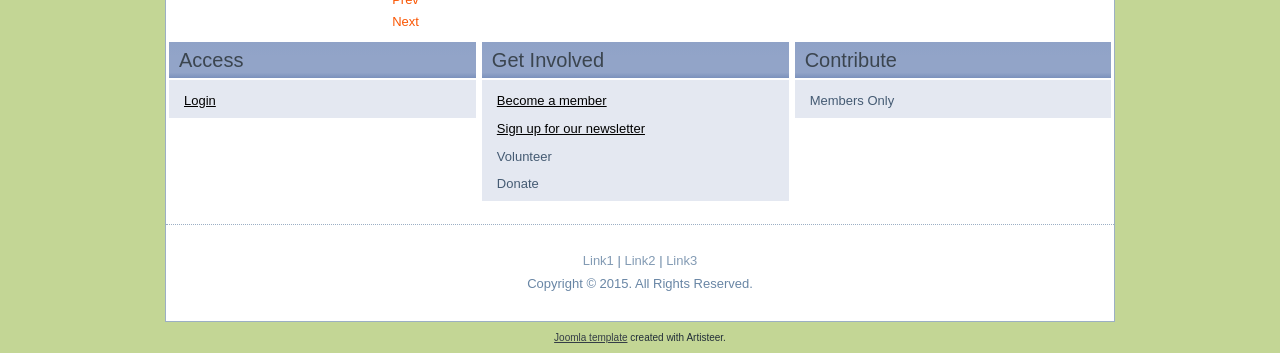Extract the bounding box coordinates of the UI element described by: "Become a member". The coordinates should include four float numbers ranging from 0 to 1, e.g., [left, top, right, bottom].

[0.388, 0.264, 0.474, 0.306]